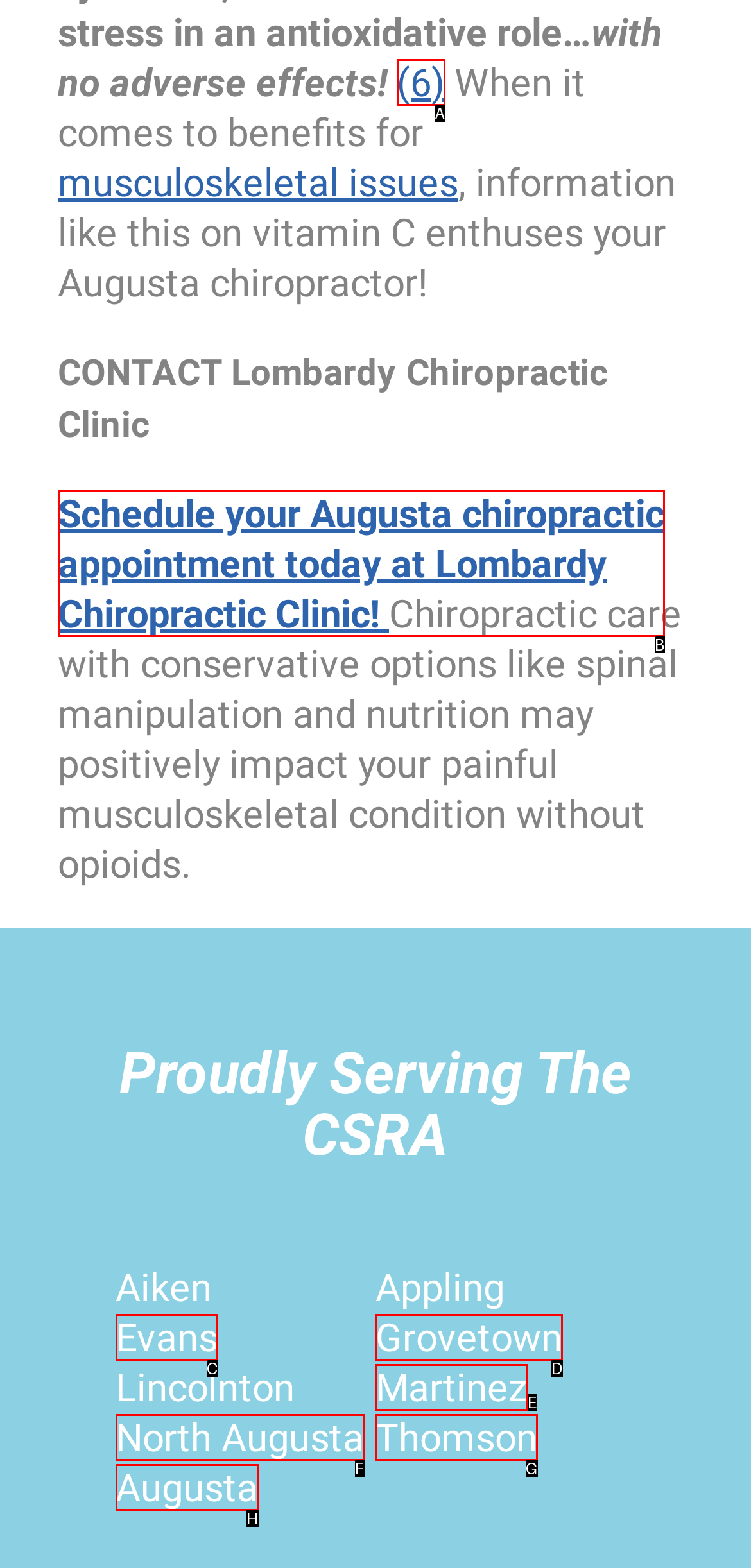Select the correct UI element to click for this task: Schedule a chiropractic appointment.
Answer using the letter from the provided options.

B